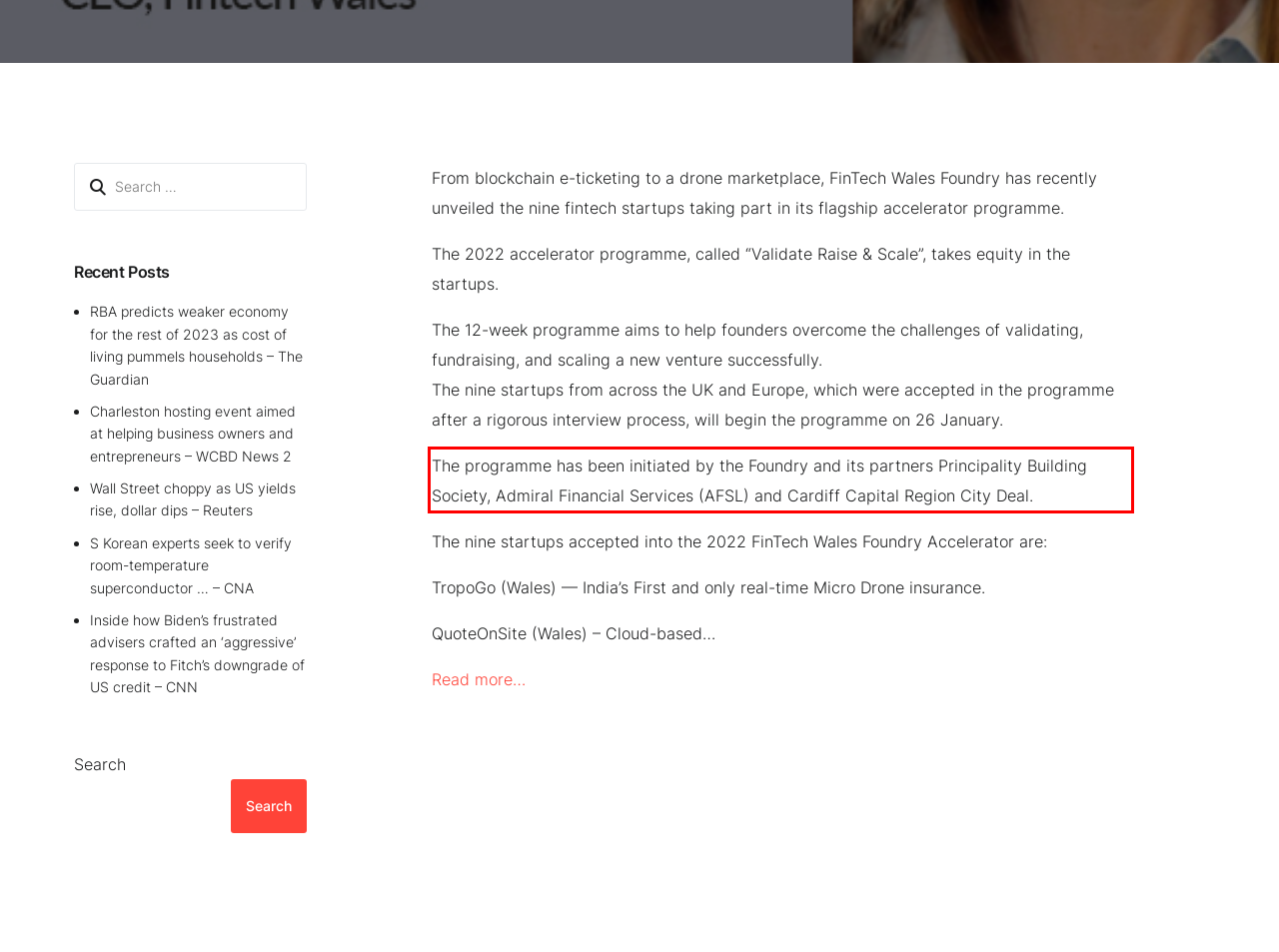You have a screenshot of a webpage with a UI element highlighted by a red bounding box. Use OCR to obtain the text within this highlighted area.

The programme has been initiated by the Foundry and its partners Principality Building Society, Admiral Financial Services (AFSL) and Cardiff Capital Region City Deal.